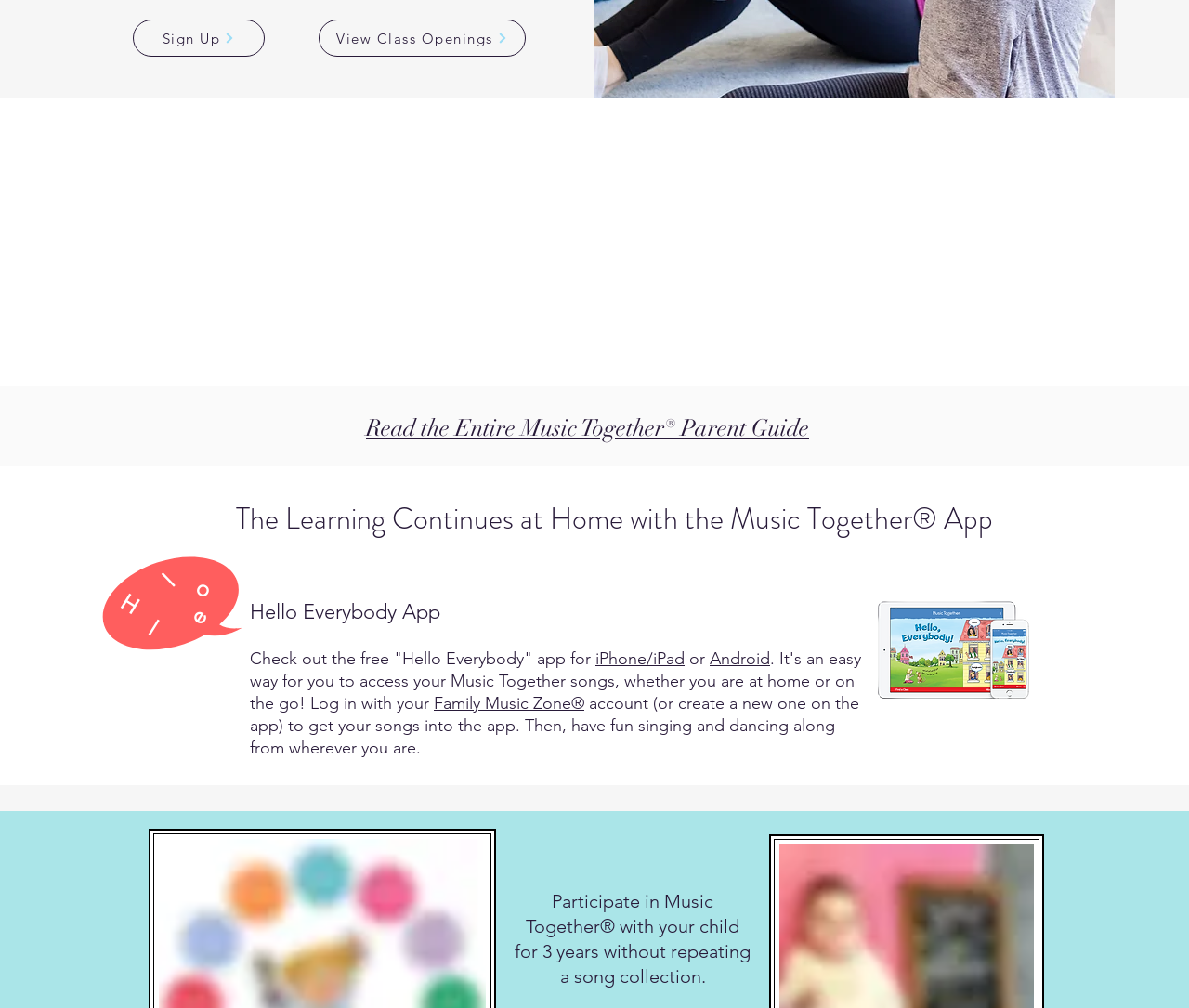Please locate the bounding box coordinates of the element that should be clicked to complete the given instruction: "View class openings".

[0.268, 0.019, 0.442, 0.056]